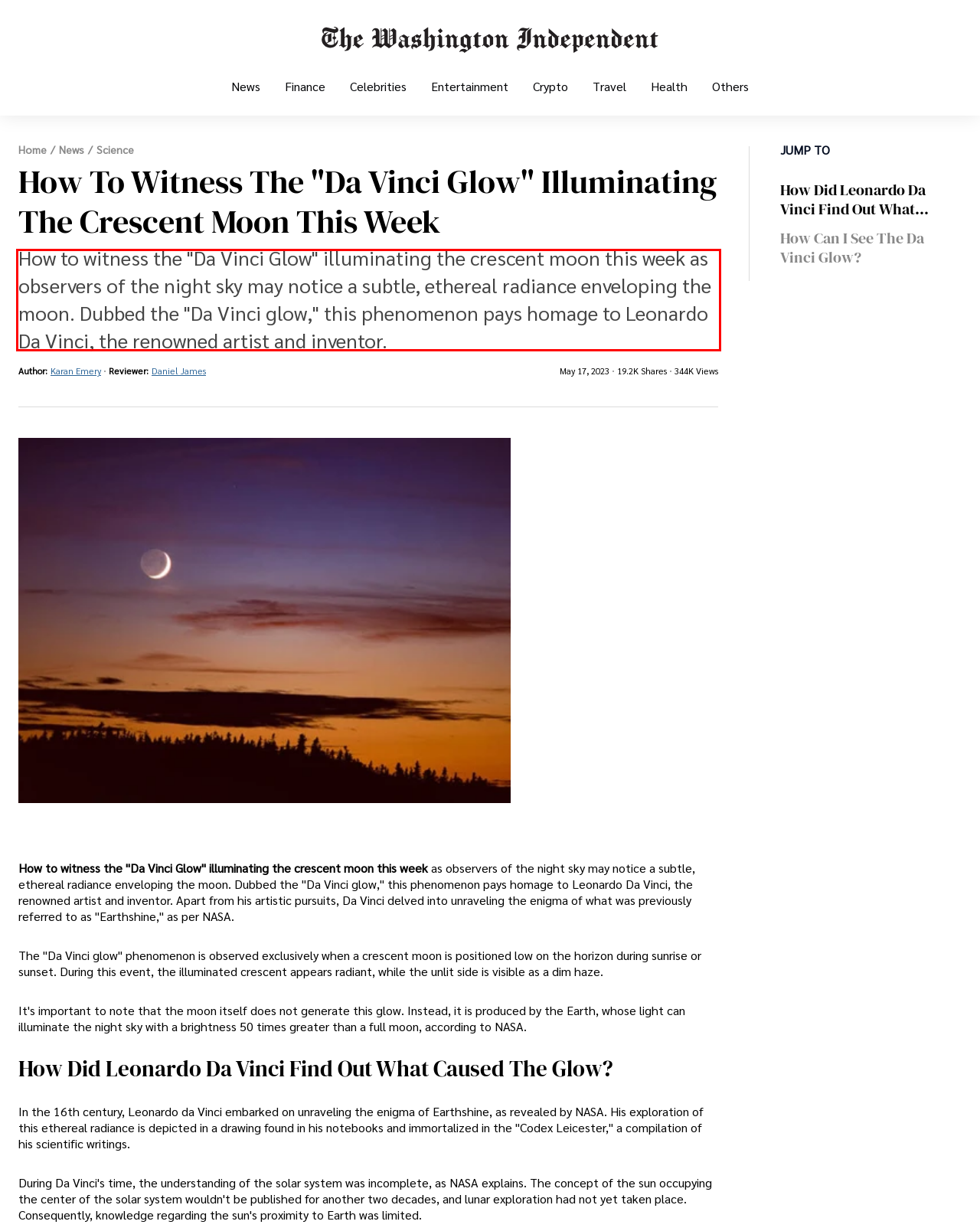Identify the text within the red bounding box on the webpage screenshot and generate the extracted text content.

How to witness the "Da Vinci Glow" illuminating the crescent moon this week as observers of the night sky may notice a subtle, ethereal radiance enveloping the moon. Dubbed the "Da Vinci glow," this phenomenon pays homage to Leonardo Da Vinci, the renowned artist and inventor.